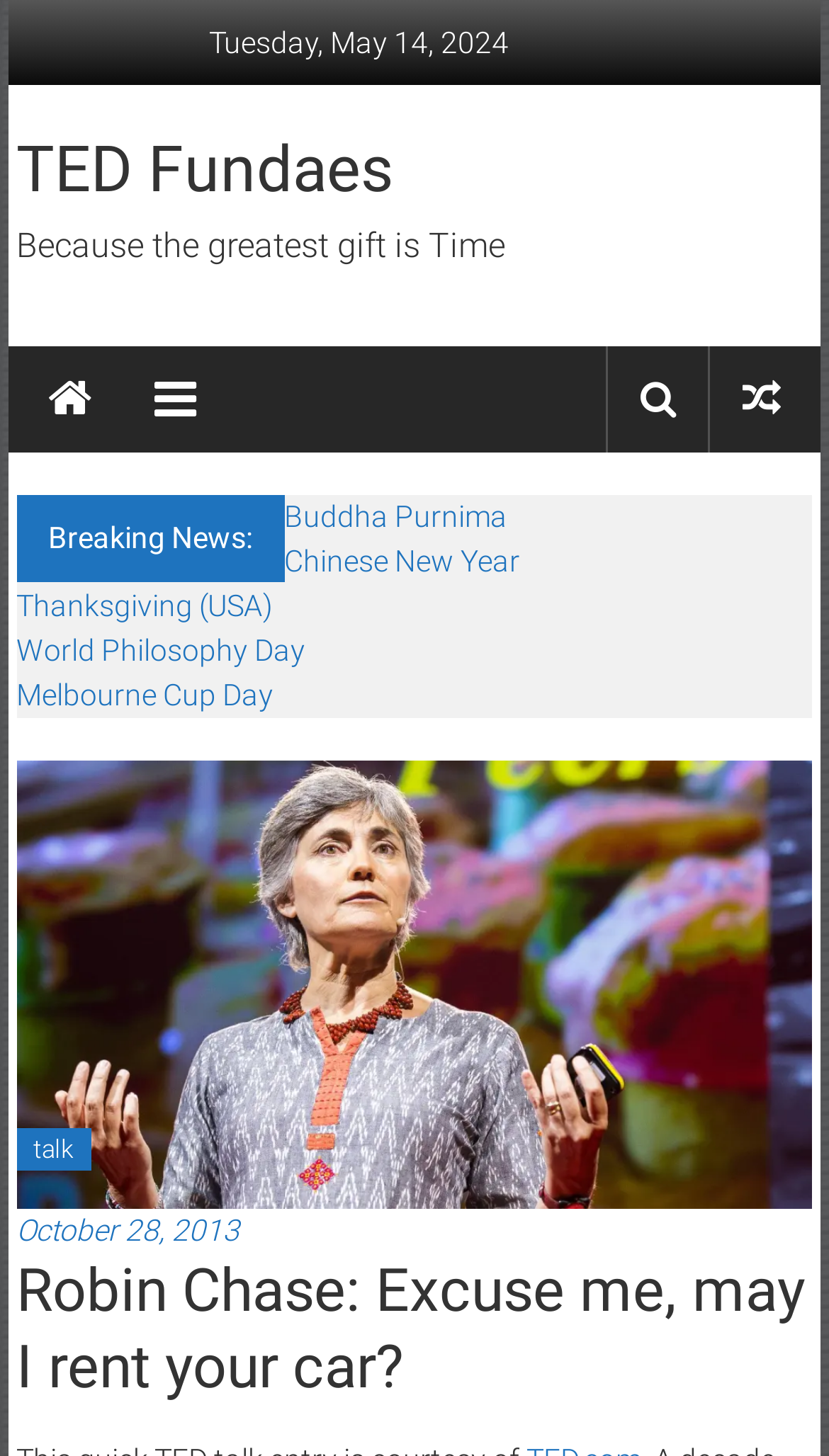Answer with a single word or phrase: 
What is the text above the list of holiday links?

Breaking News: